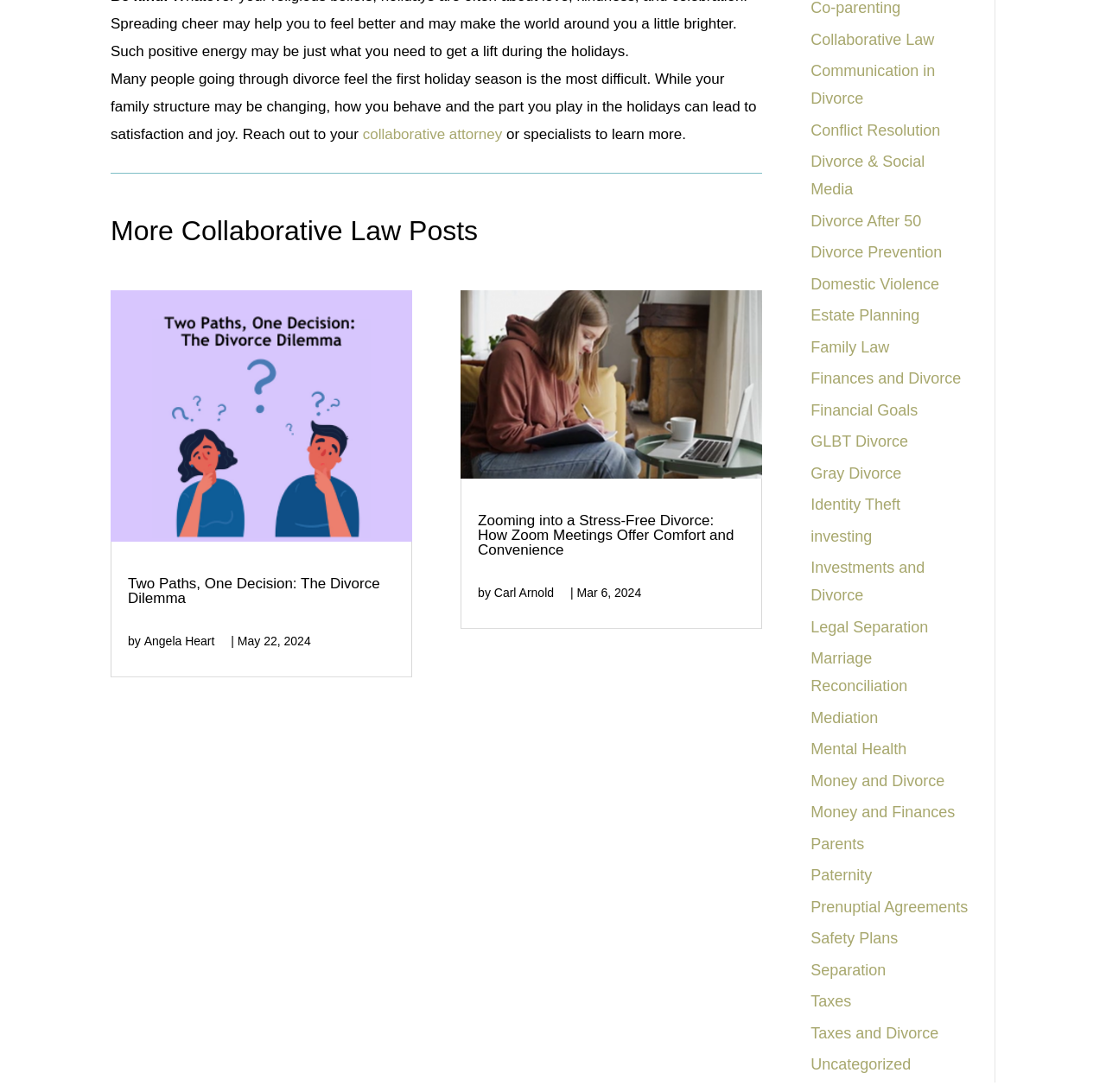What is the name of the author of the second article?
Using the image provided, answer with just one word or phrase.

Carl Arnold